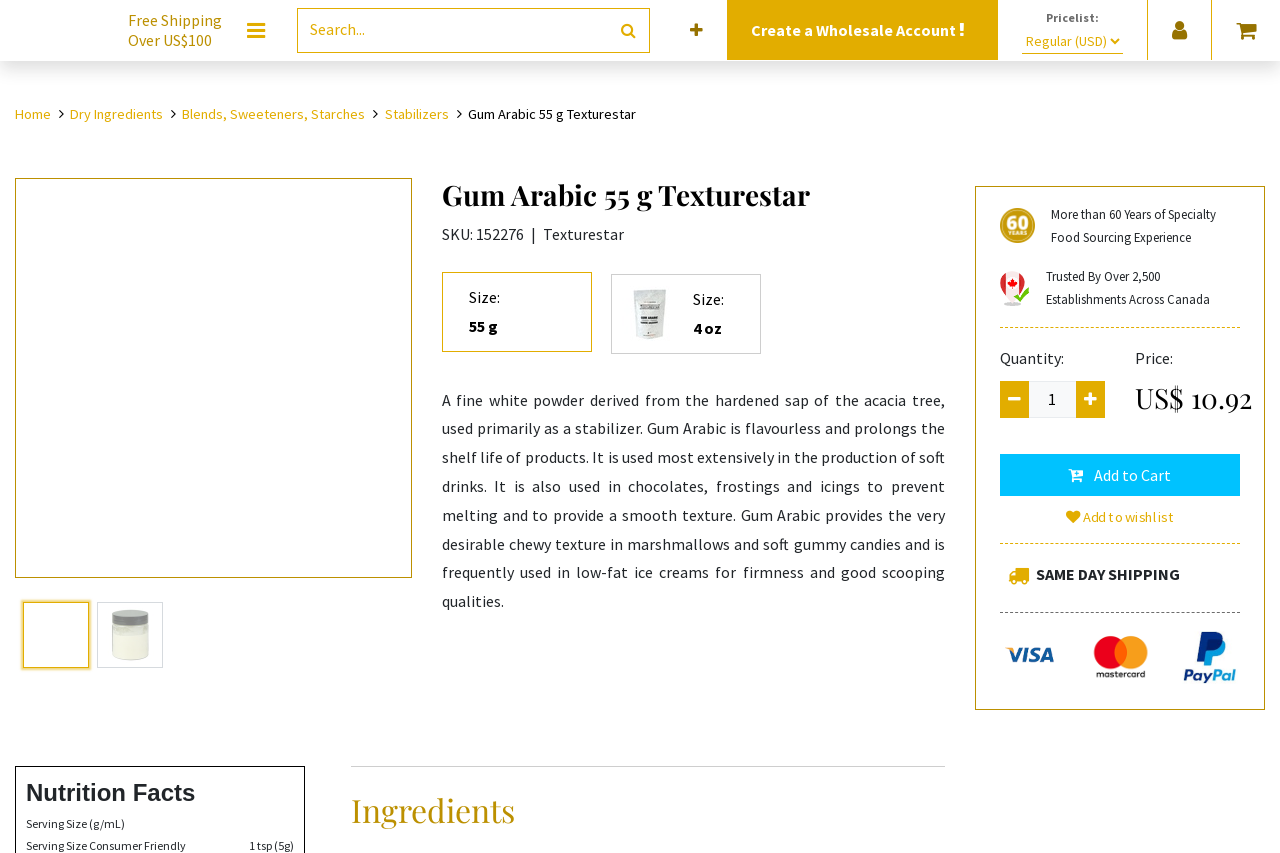Pinpoint the bounding box coordinates for the area that should be clicked to perform the following instruction: "Remove one from quantity".

[0.781, 0.446, 0.804, 0.49]